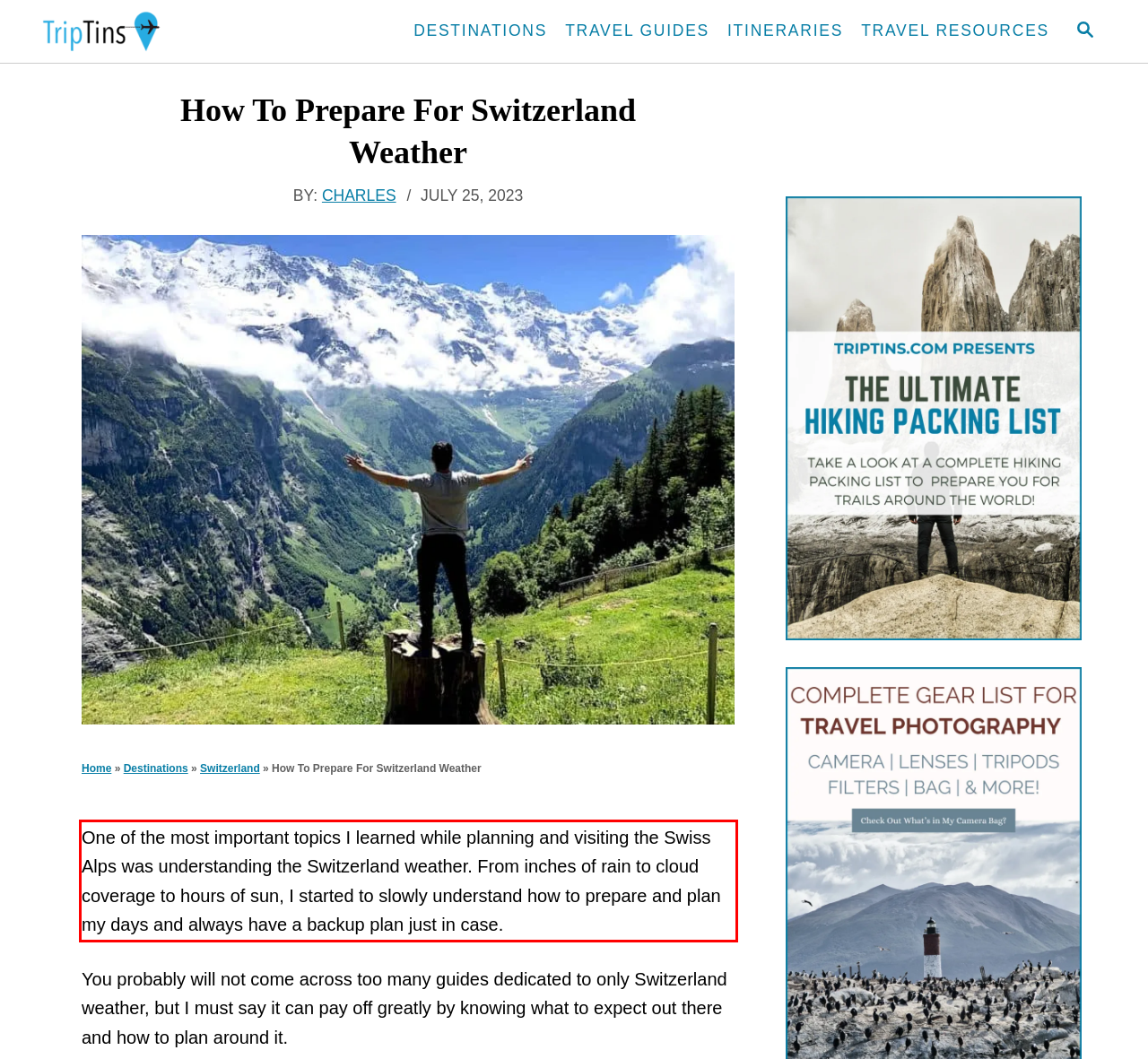Perform OCR on the text inside the red-bordered box in the provided screenshot and output the content.

One of the most important topics I learned while planning and visiting the Swiss Alps was understanding the Switzerland weather. From inches of rain to cloud coverage to hours of sun, I started to slowly understand how to prepare and plan my days and always have a backup plan just in case.